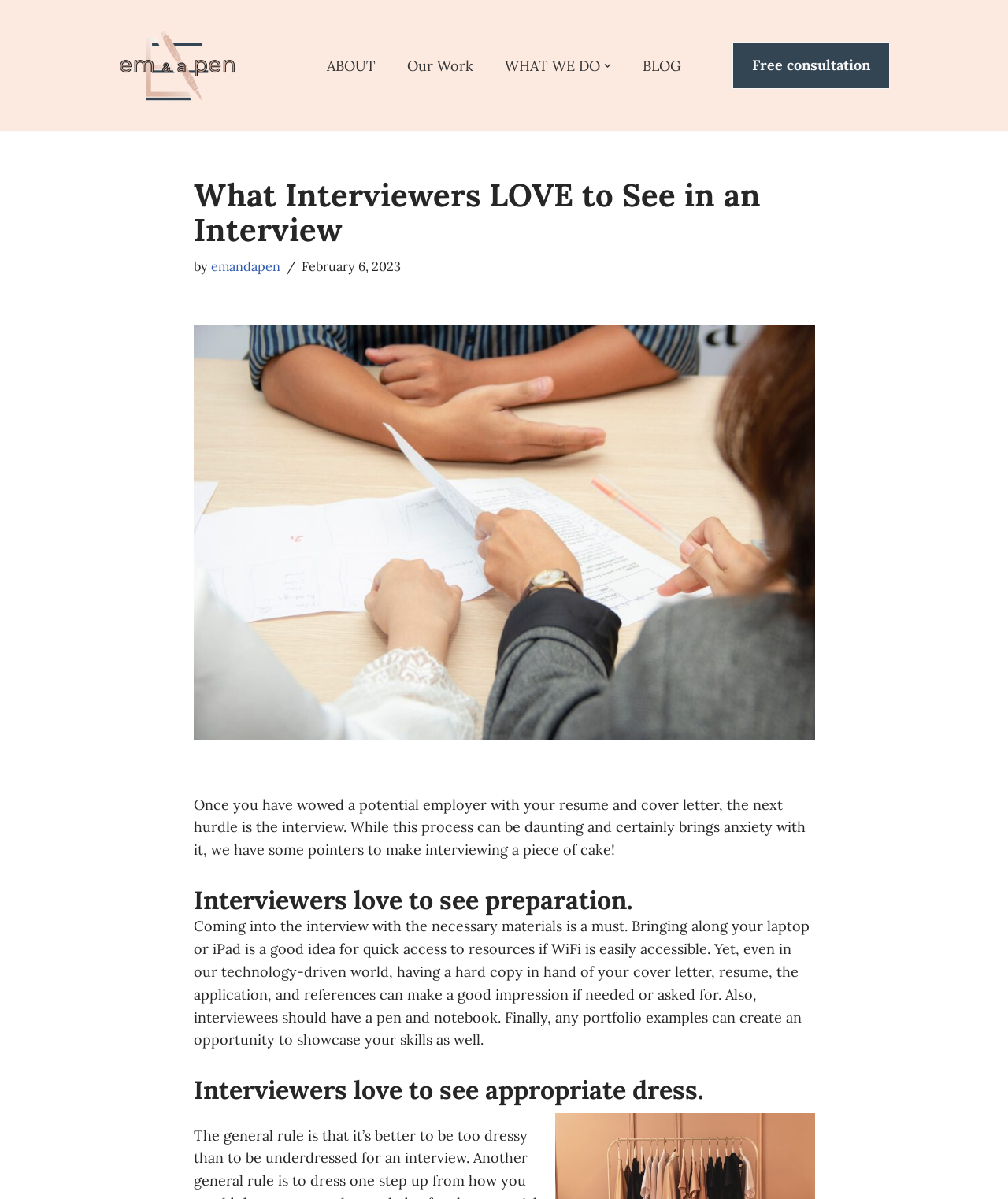Extract the bounding box coordinates for the HTML element that matches this description: "WHAT WE DO". The coordinates should be four float numbers between 0 and 1, i.e., [left, top, right, bottom].

[0.501, 0.046, 0.595, 0.063]